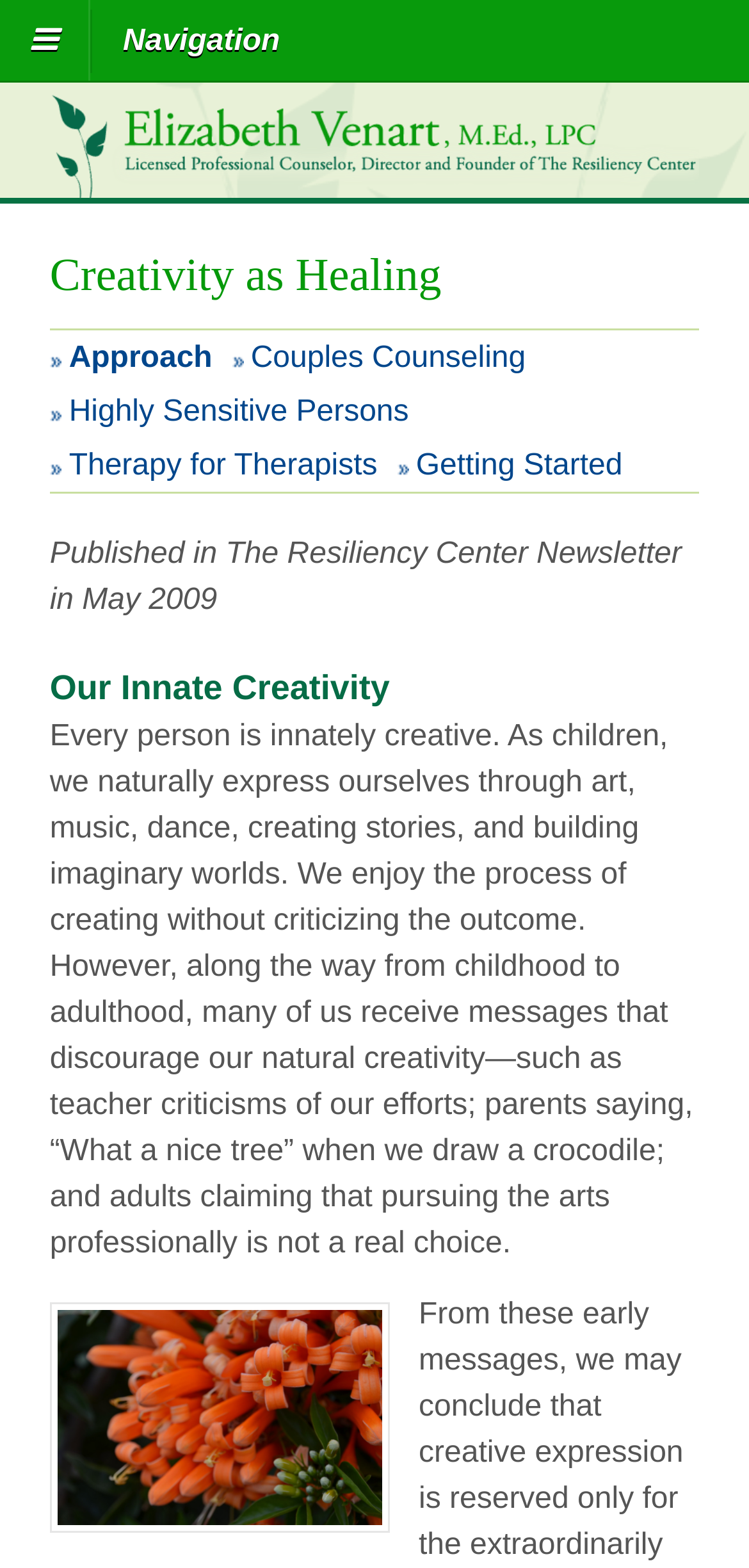Find the bounding box of the UI element described as: "Couples Counseling". The bounding box coordinates should be given as four float values between 0 and 1, i.e., [left, top, right, bottom].

[0.335, 0.218, 0.702, 0.239]